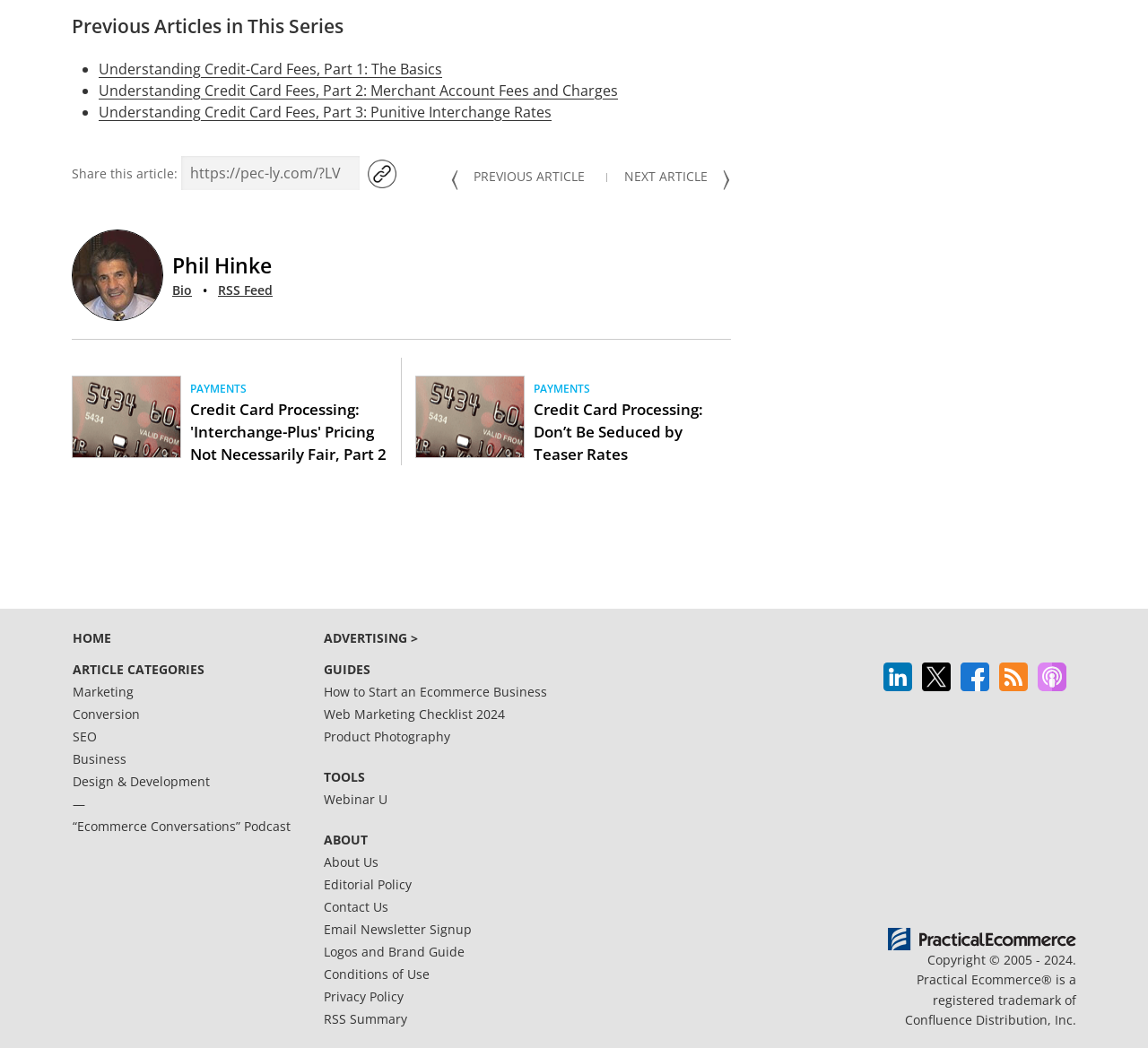Please give a short response to the question using one word or a phrase:
What is the name of the podcast mentioned on the webpage?

Ecommerce Conversations